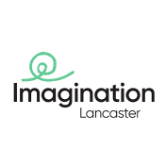Respond to the question below with a single word or phrase:
What is the position of 'Lancaster' relative to 'Imagination'?

Below